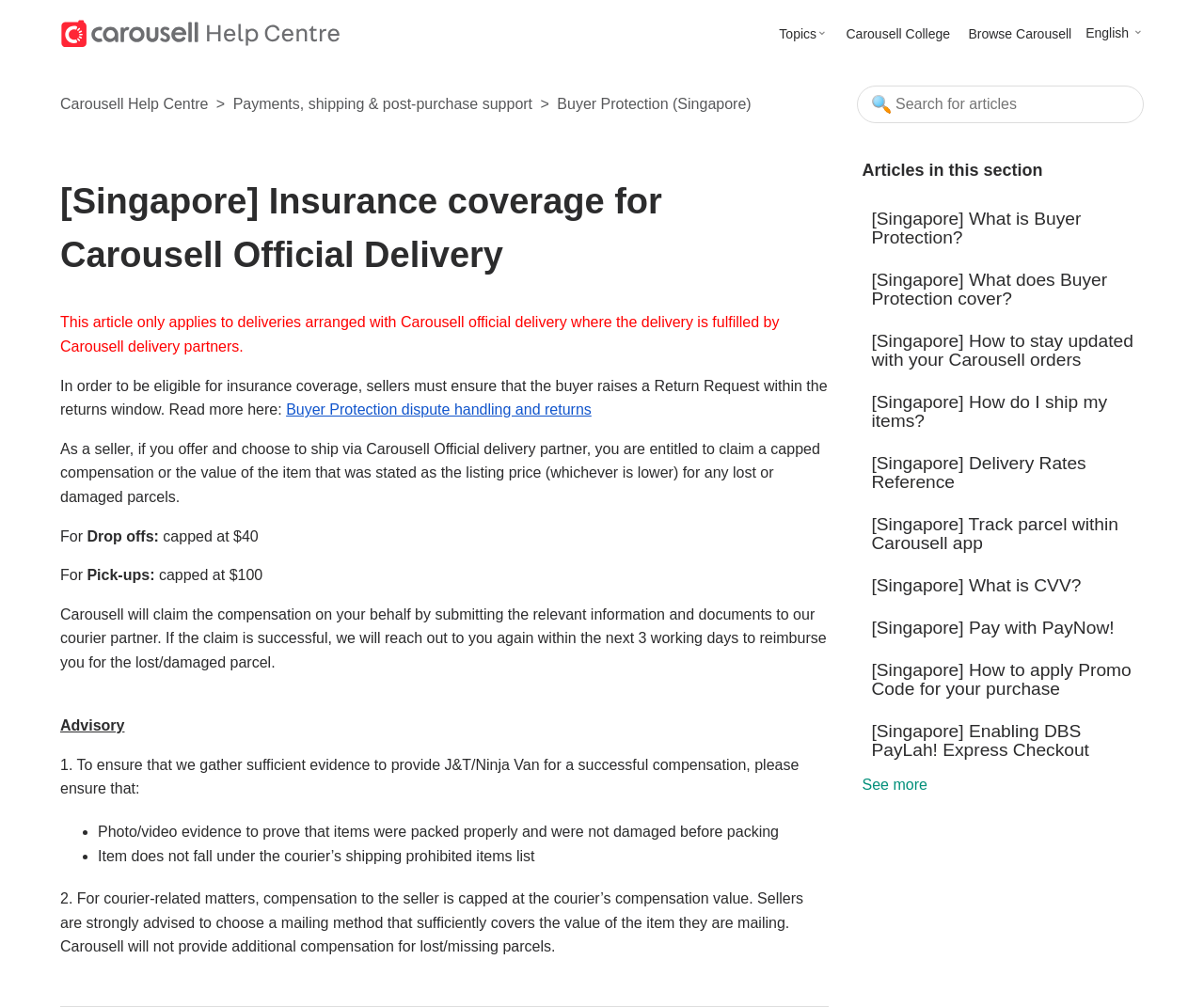Determine the bounding box coordinates of the region to click in order to accomplish the following instruction: "Go to Carousell College". Provide the coordinates as four float numbers between 0 and 1, specifically [left, top, right, bottom].

[0.703, 0.024, 0.801, 0.043]